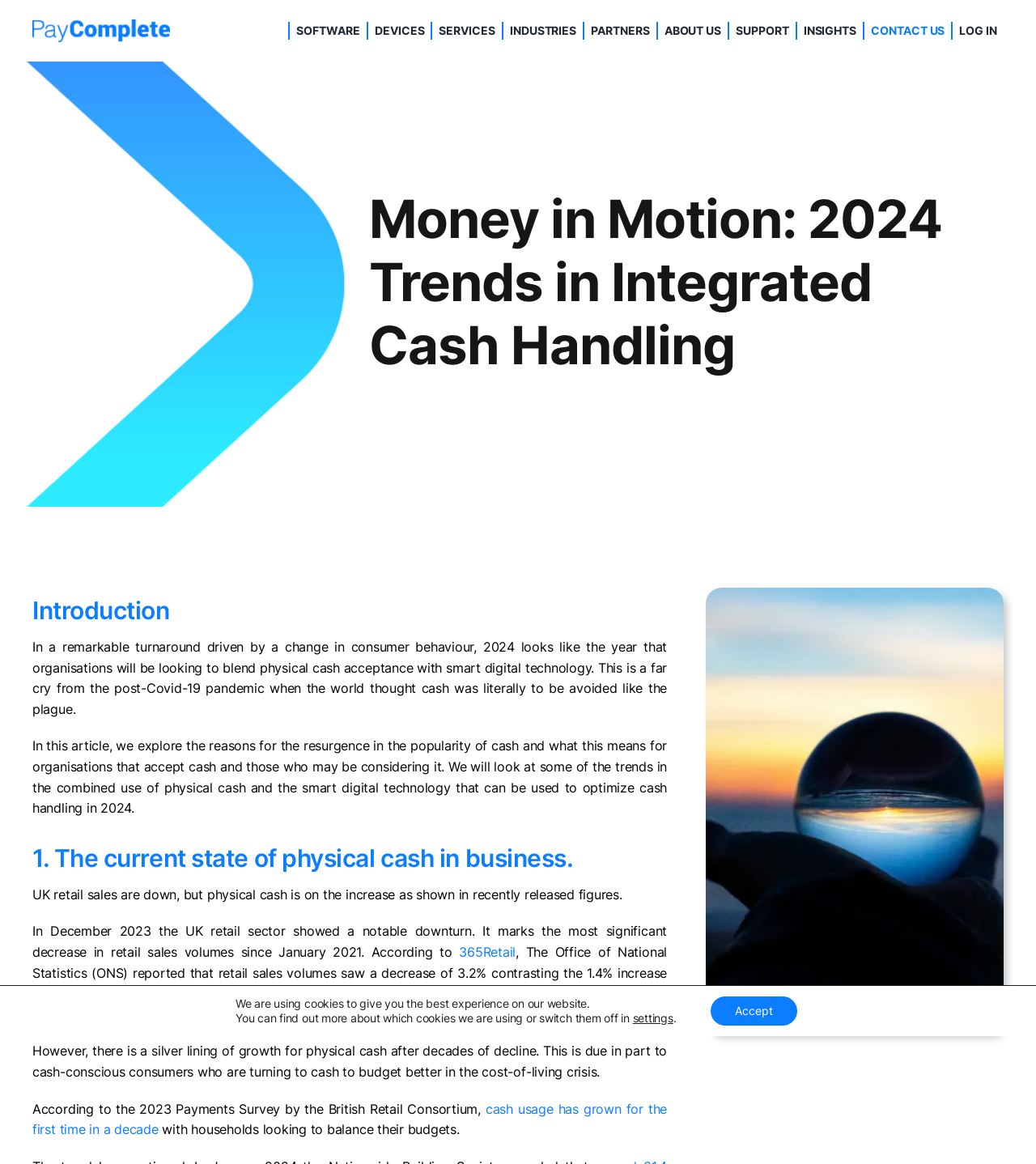Please provide a one-word or short phrase answer to the question:
What is the source of the retail sales data?

Office of National Statistics (ONS)